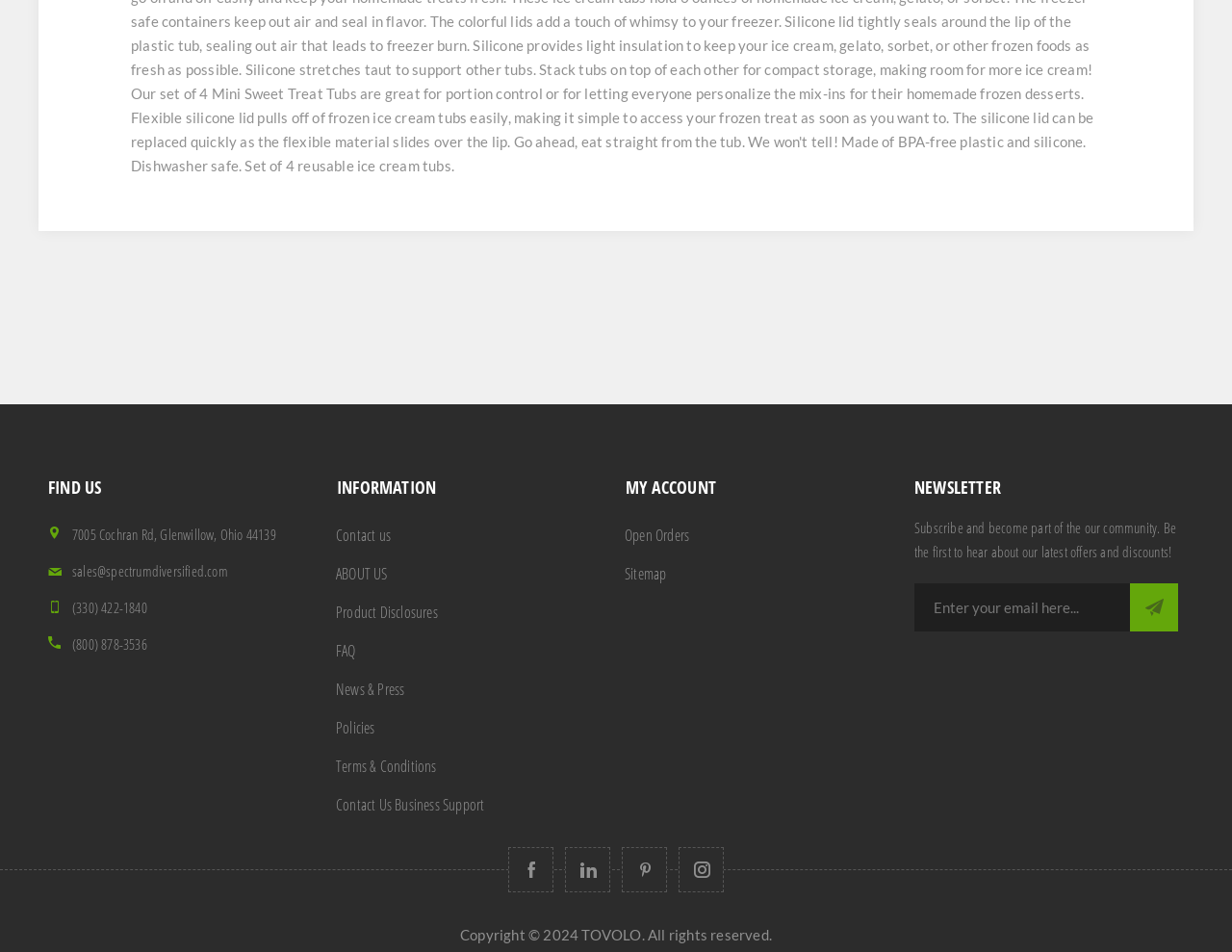Locate the bounding box coordinates of the clickable element to fulfill the following instruction: "Subscribe to the newsletter". Provide the coordinates as four float numbers between 0 and 1 in the format [left, top, right, bottom].

[0.917, 0.613, 0.956, 0.664]